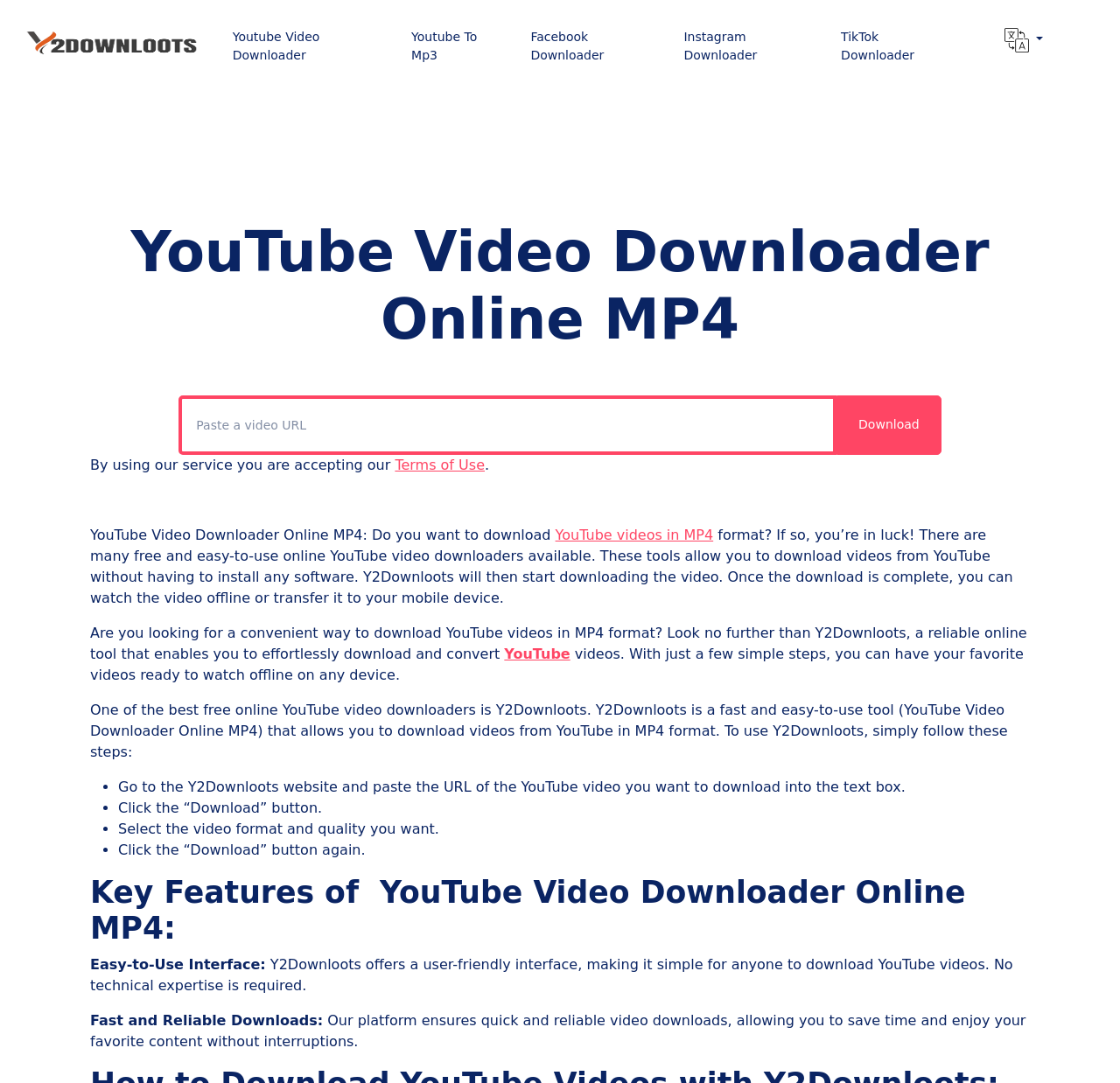Identify the bounding box coordinates of the area that should be clicked in order to complete the given instruction: "Click the YouTube Video Downloader link". The bounding box coordinates should be four float numbers between 0 and 1, i.e., [left, top, right, bottom].

[0.189, 0.019, 0.348, 0.066]